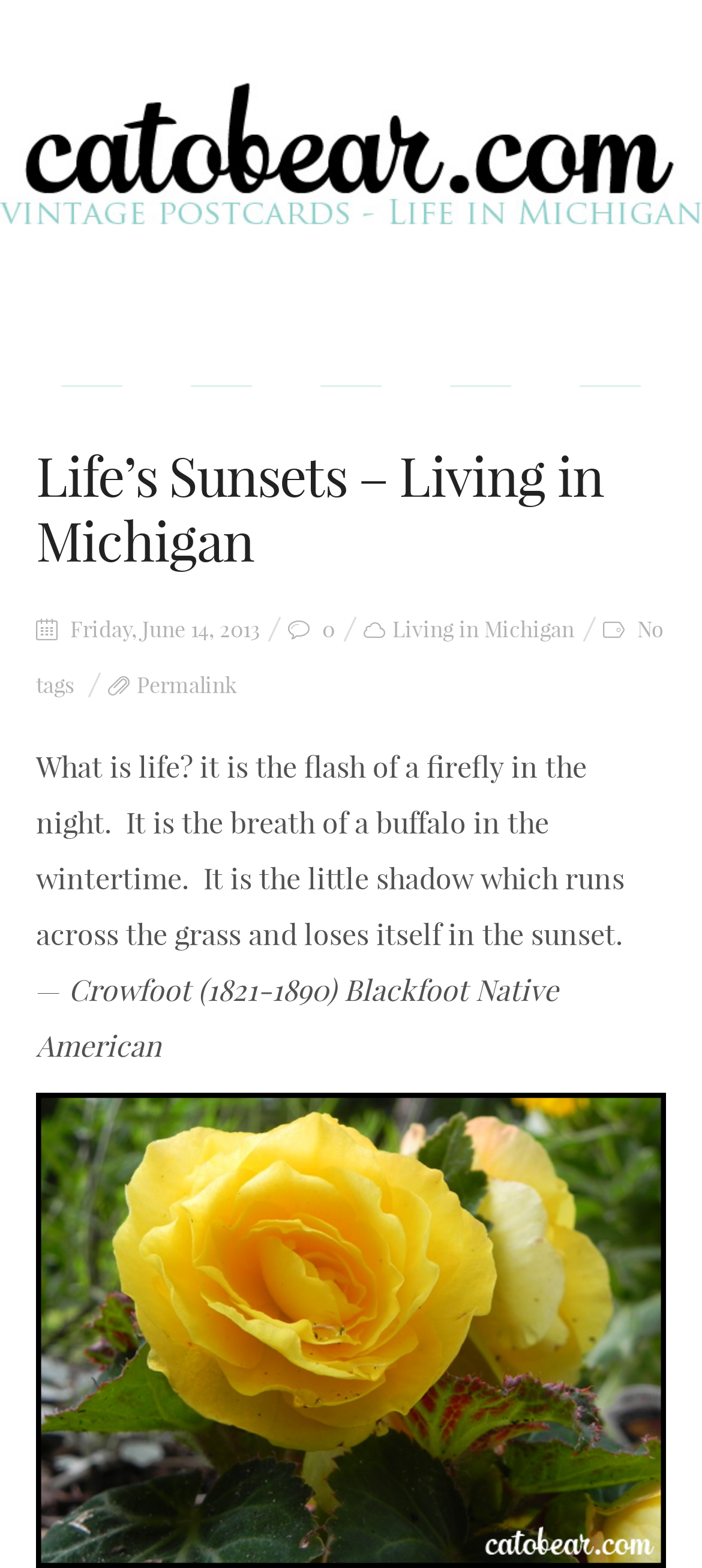What is the date mentioned in the webpage?
Look at the image and respond with a one-word or short phrase answer.

Friday, June 14, 2013